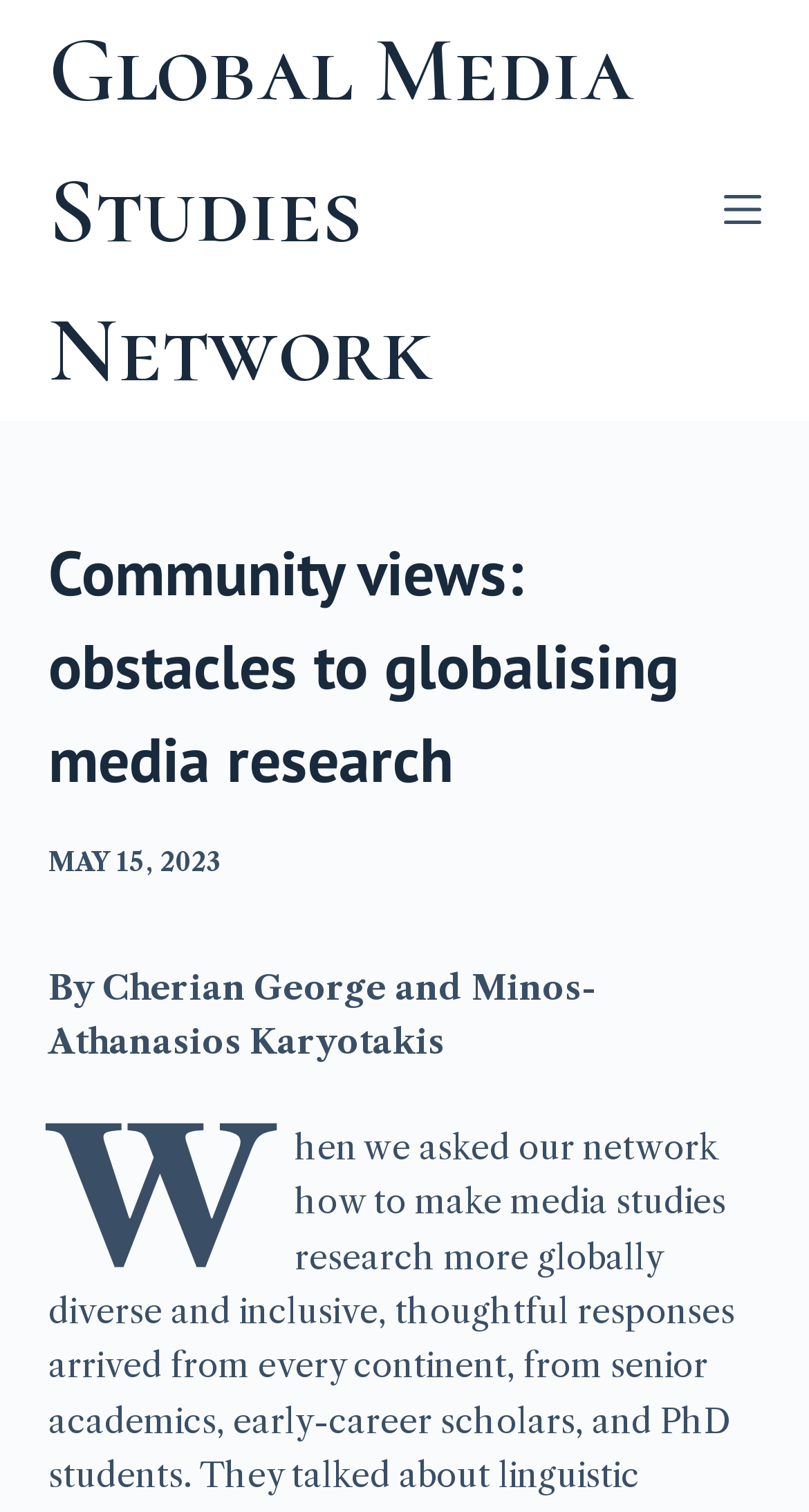Determine the bounding box for the UI element that matches this description: "Menu".

[0.894, 0.127, 0.94, 0.151]